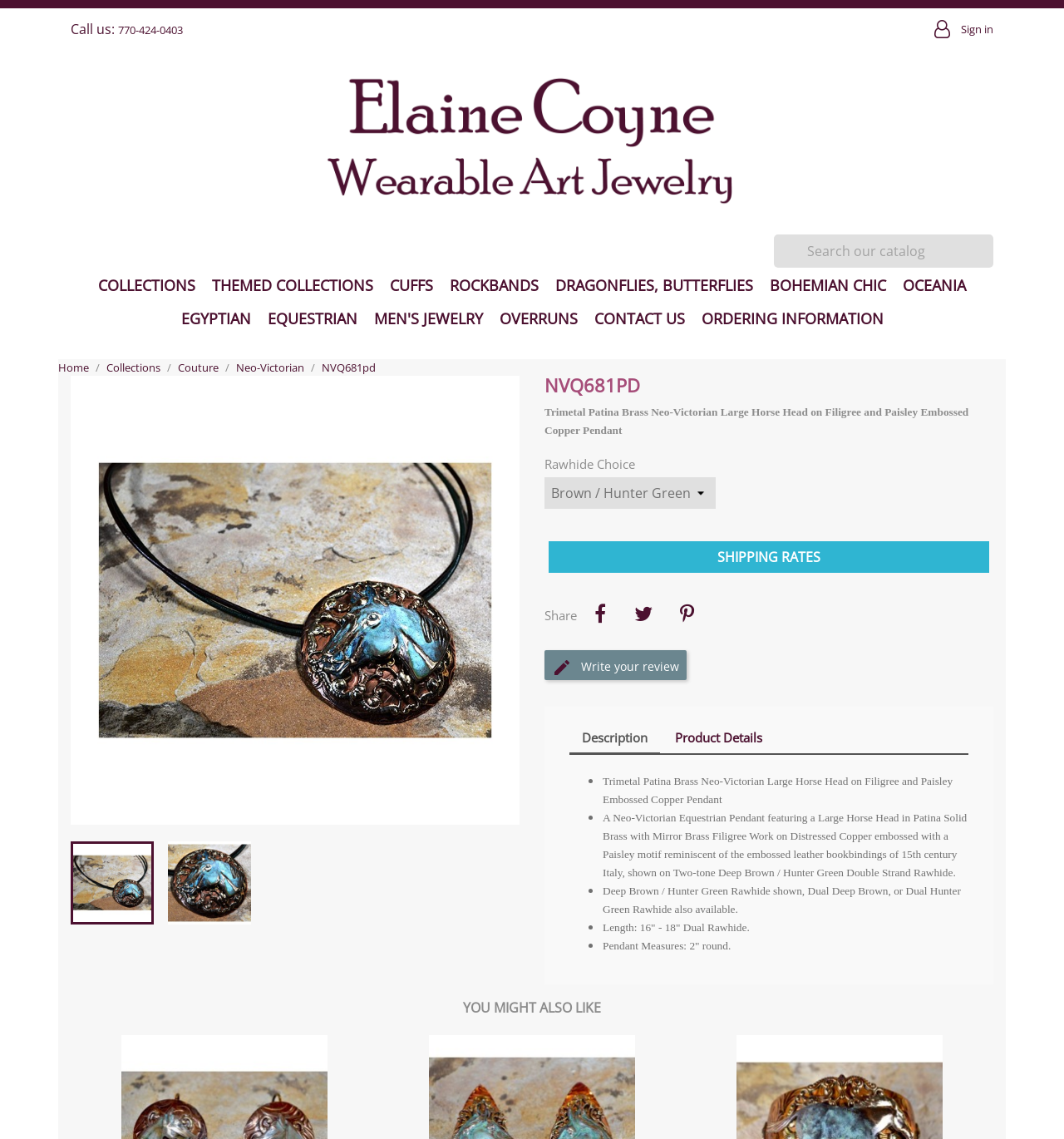Determine the bounding box coordinates of the UI element that matches the following description: "Product Details". The coordinates should be four float numbers between 0 and 1 in the format [left, top, right, bottom].

[0.623, 0.635, 0.728, 0.663]